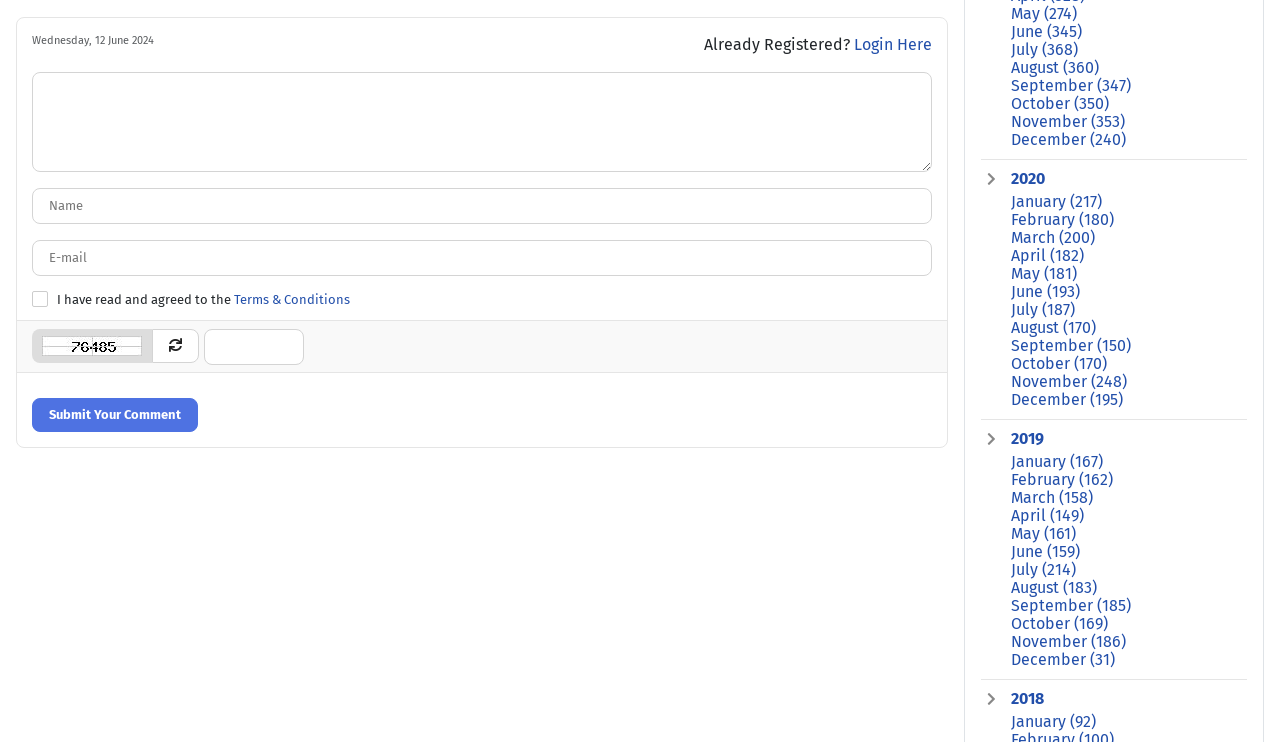Locate the bounding box coordinates of the clickable element to fulfill the following instruction: "Submit your comment". Provide the coordinates as four float numbers between 0 and 1 in the format [left, top, right, bottom].

[0.025, 0.537, 0.155, 0.583]